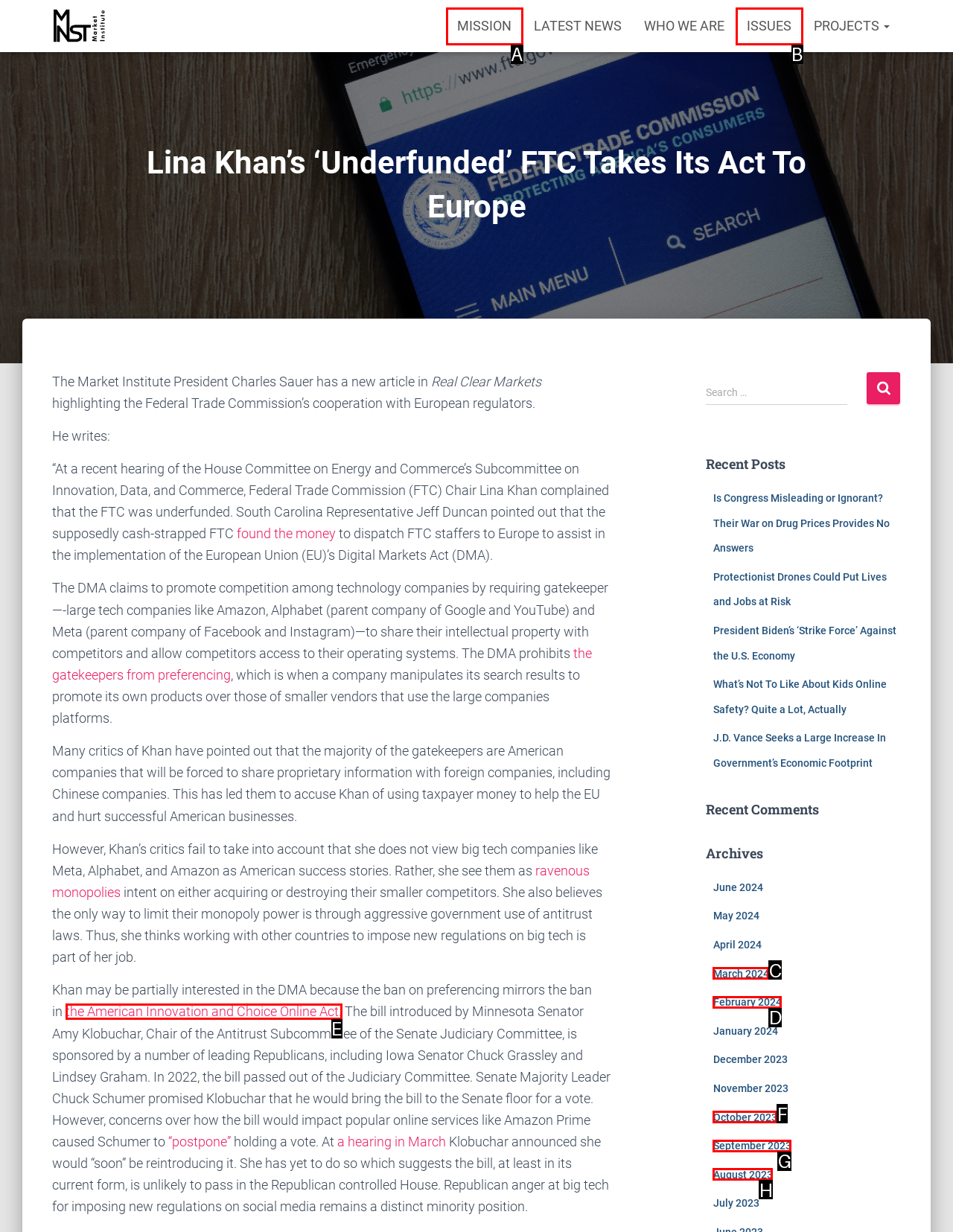Which option corresponds to the following element description: Issues?
Please provide the letter of the correct choice.

B